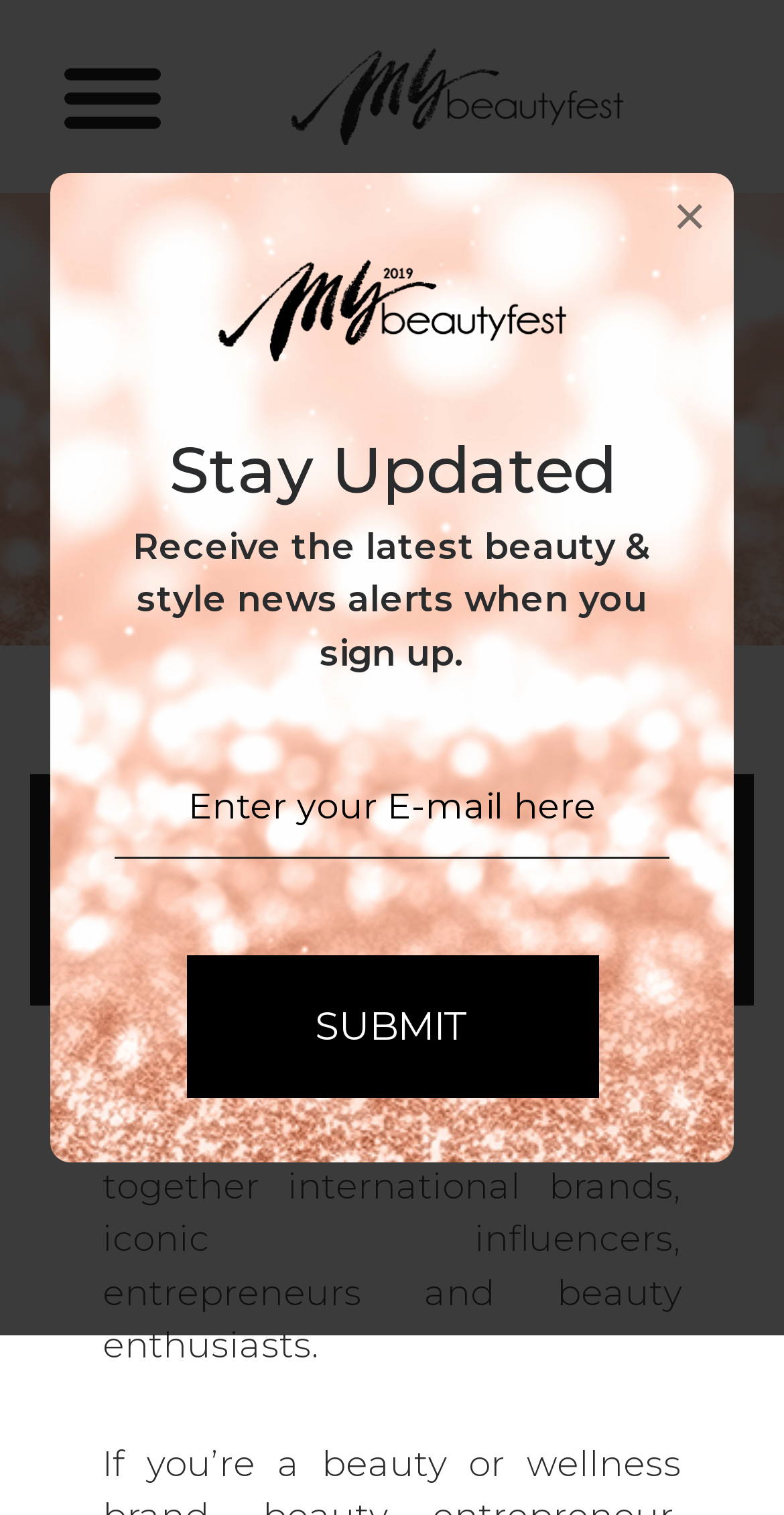Identify the bounding box for the described UI element: "aria-label="Toggle Navigation"".

[0.062, 0.037, 0.226, 0.09]